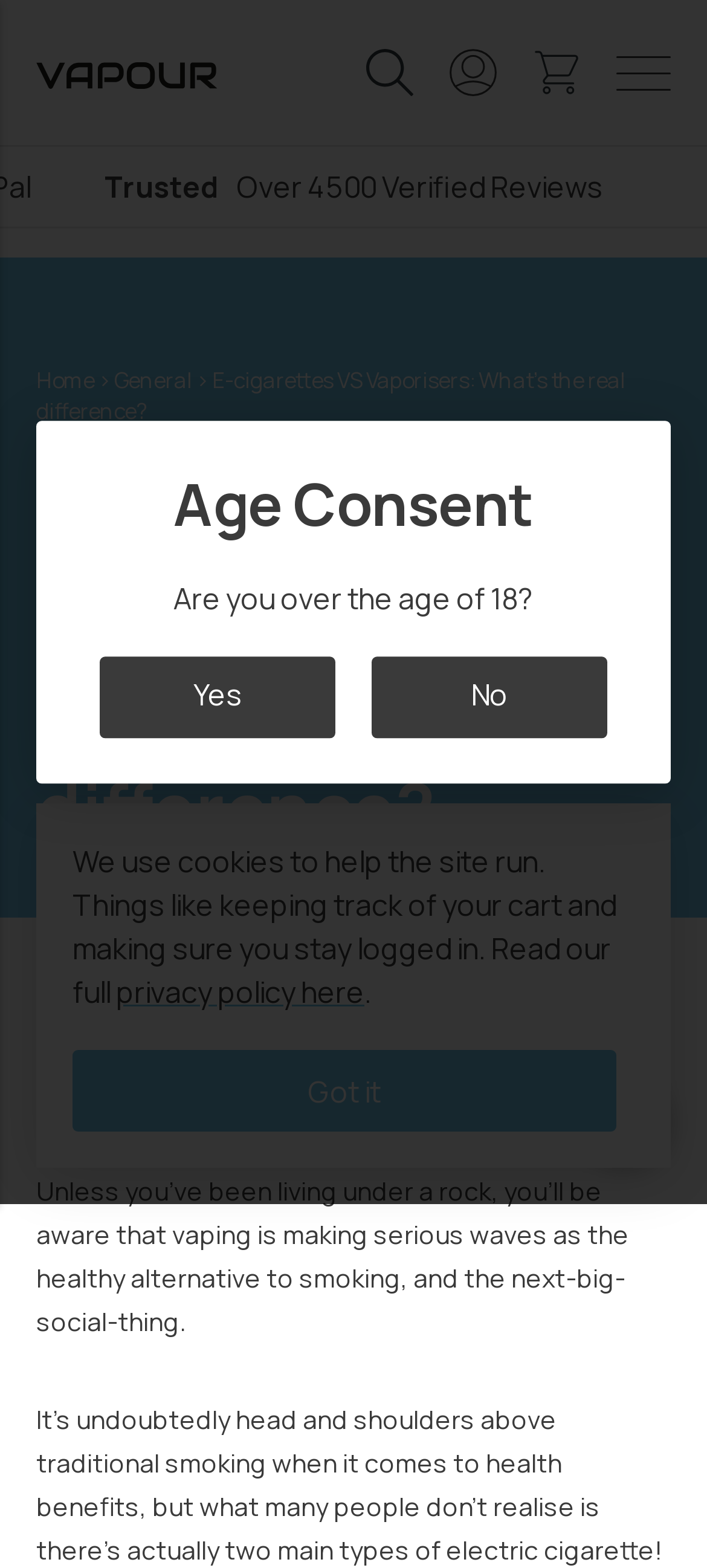Find the bounding box coordinates of the clickable element required to execute the following instruction: "Click the 'Yes' button to confirm age". Provide the coordinates as four float numbers between 0 and 1, i.e., [left, top, right, bottom].

[0.141, 0.419, 0.474, 0.471]